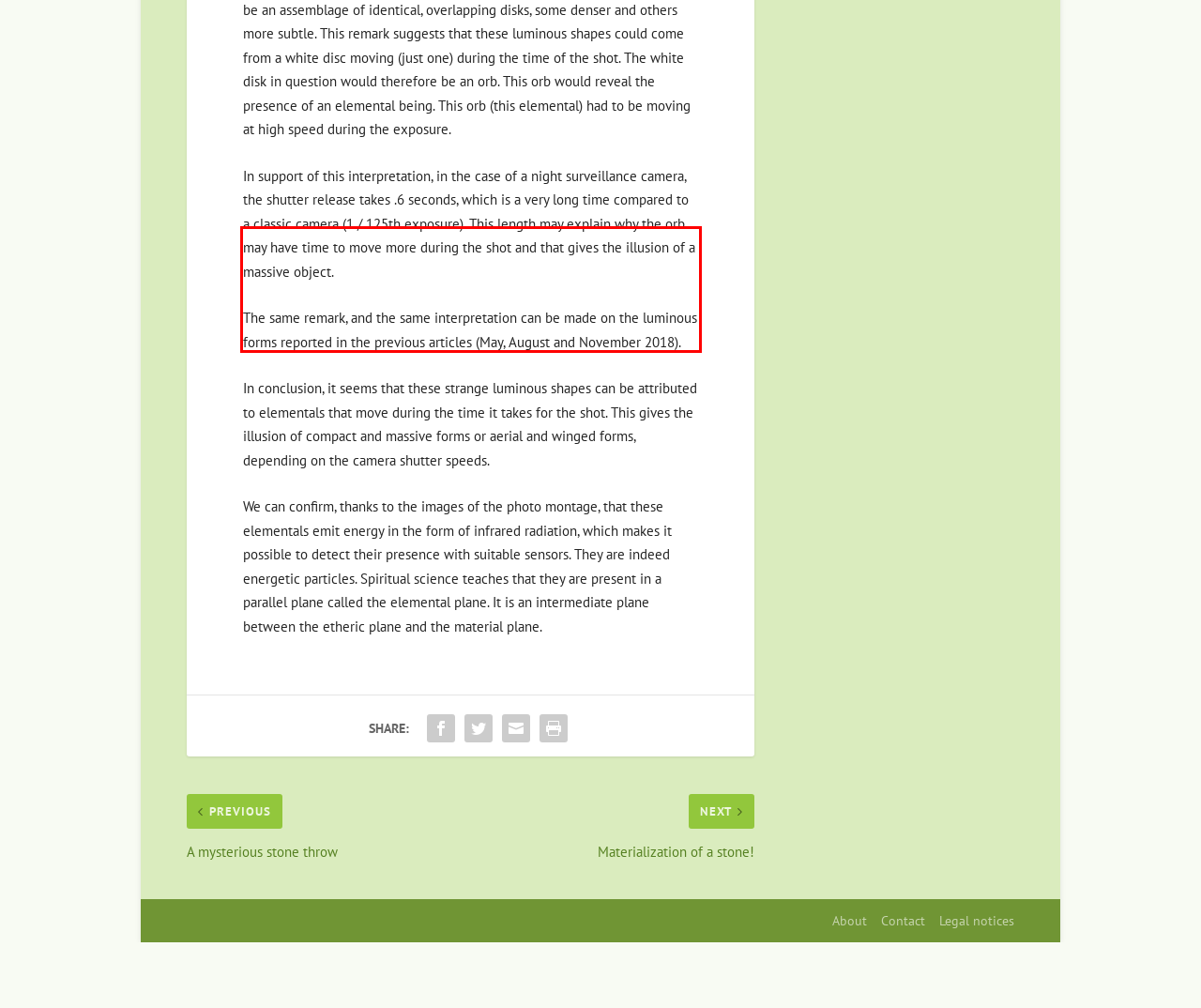There is a UI element on the webpage screenshot marked by a red bounding box. Extract and generate the text content from within this red box.

In support of this interpretation, in the case of a night surveillance camera, the shutter release takes .6 seconds, which is a very long time compared to a classic camera (1 / 125th exposure). This length may explain why the orb may have time to move more during the shot and that gives the illusion of a massive object.